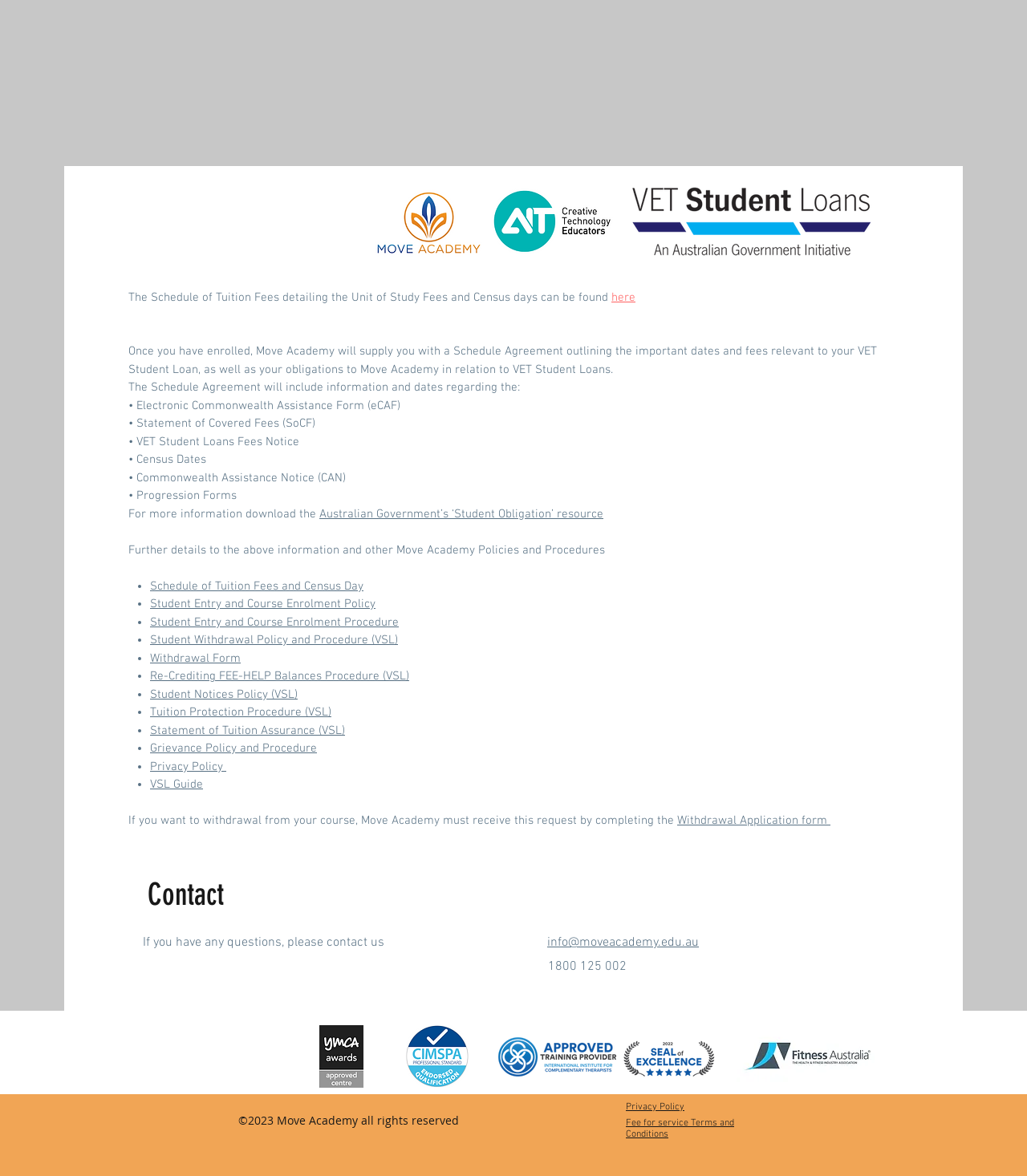Given the description: "info@moveacademy.edu.au", determine the bounding box coordinates of the UI element. The coordinates should be formatted as four float numbers between 0 and 1, [left, top, right, bottom].

[0.533, 0.795, 0.68, 0.809]